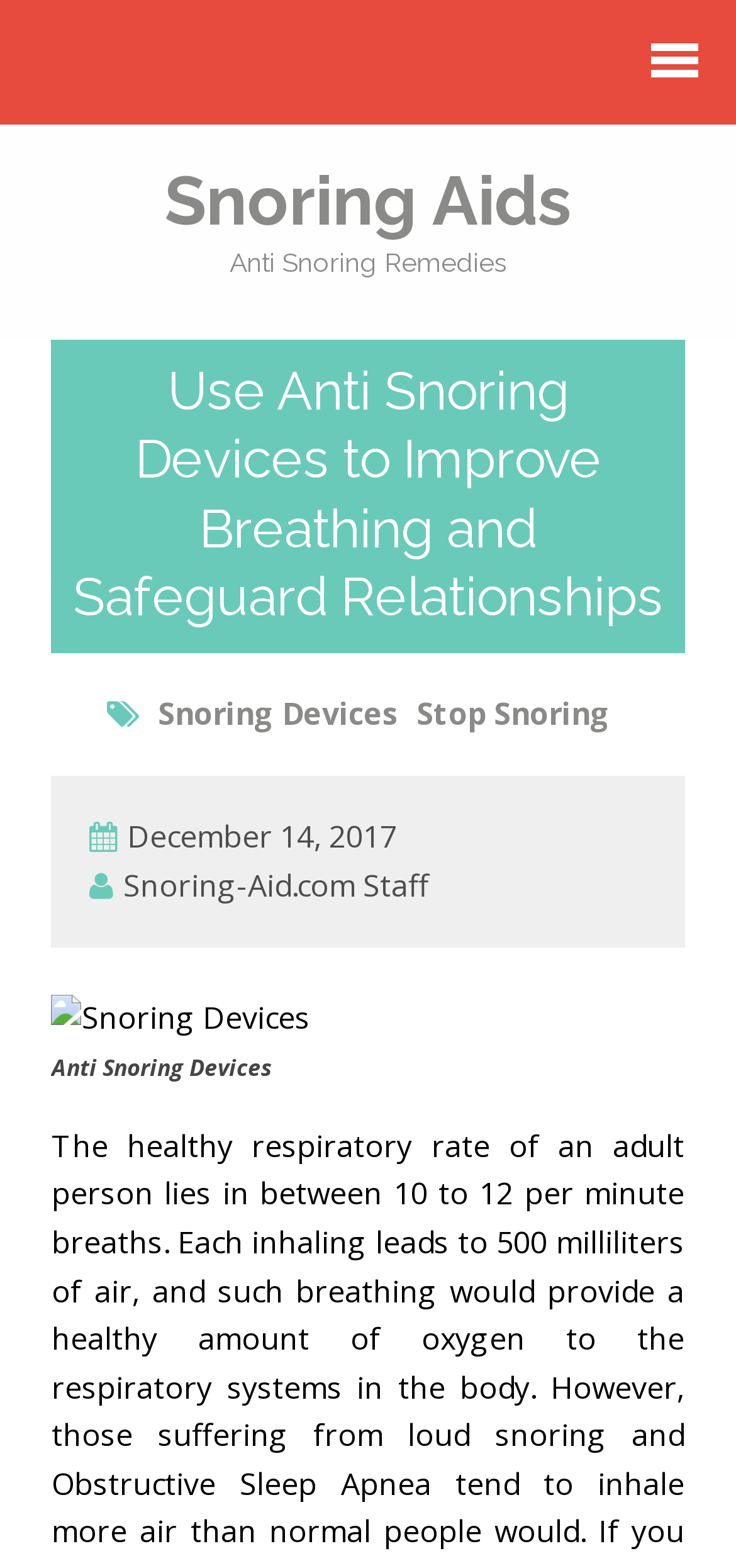What is the purpose of the devices mentioned?
Look at the screenshot and respond with one word or a short phrase.

Improve Breathing